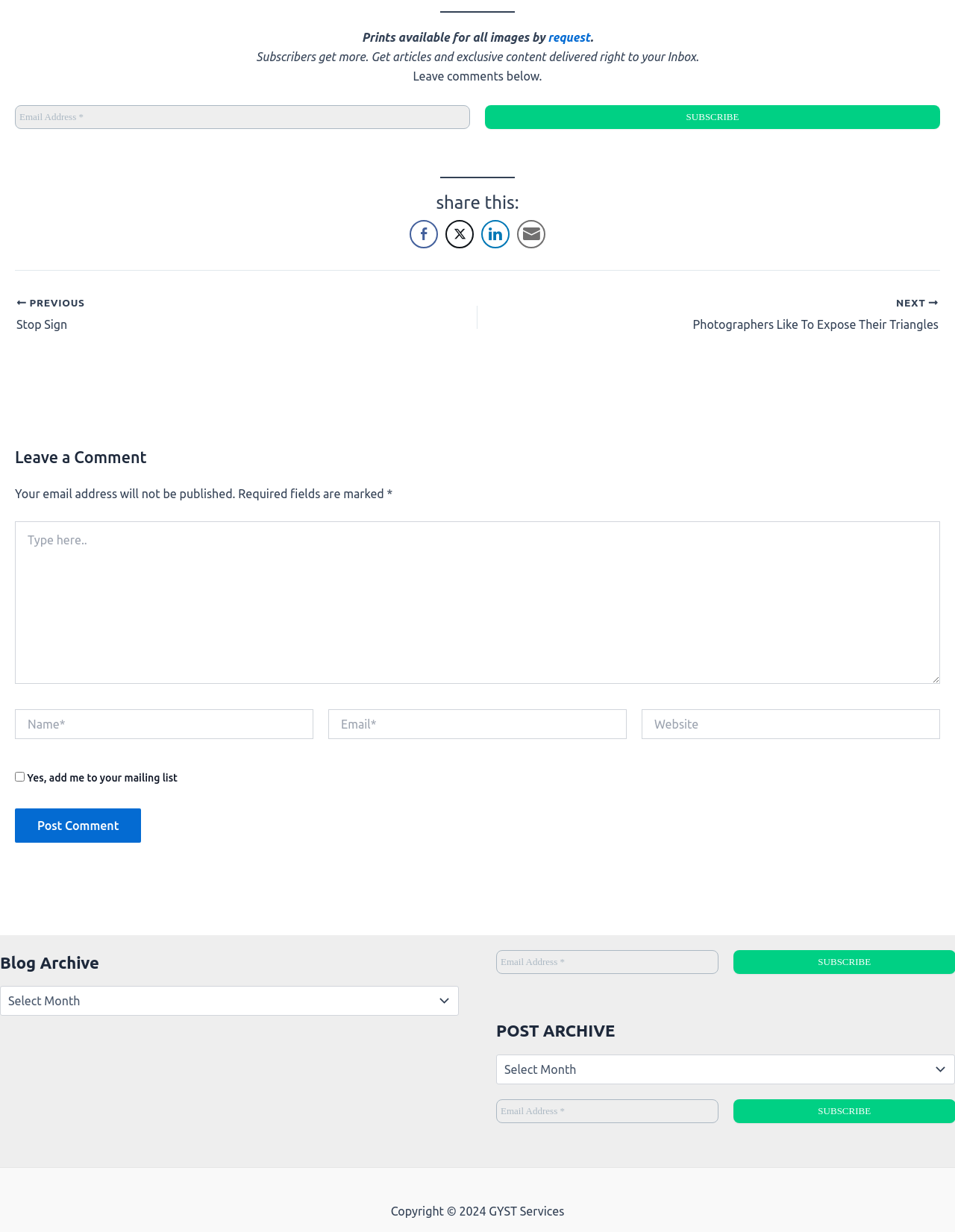Specify the bounding box coordinates of the area to click in order to follow the given instruction: "Click the 'GET A FREE CONSULTATION' button."

None